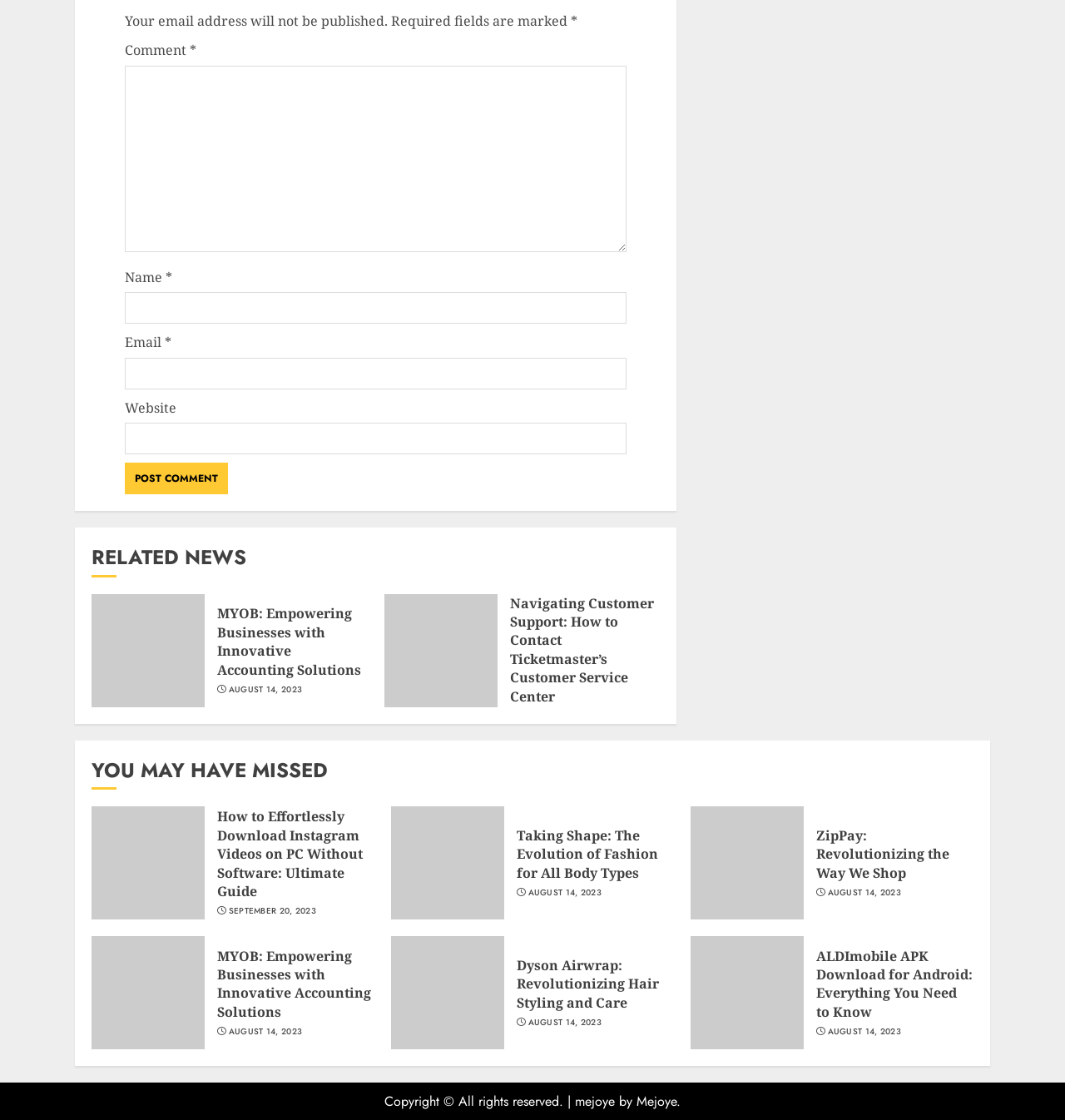What is the date of the 'ZipPay' article?
Please give a detailed and elaborate answer to the question.

I found the link element with the text 'ZipPay: Revolutionizing the Way We Shop' and its corresponding date element which is 'AUGUST 14, 2023'.